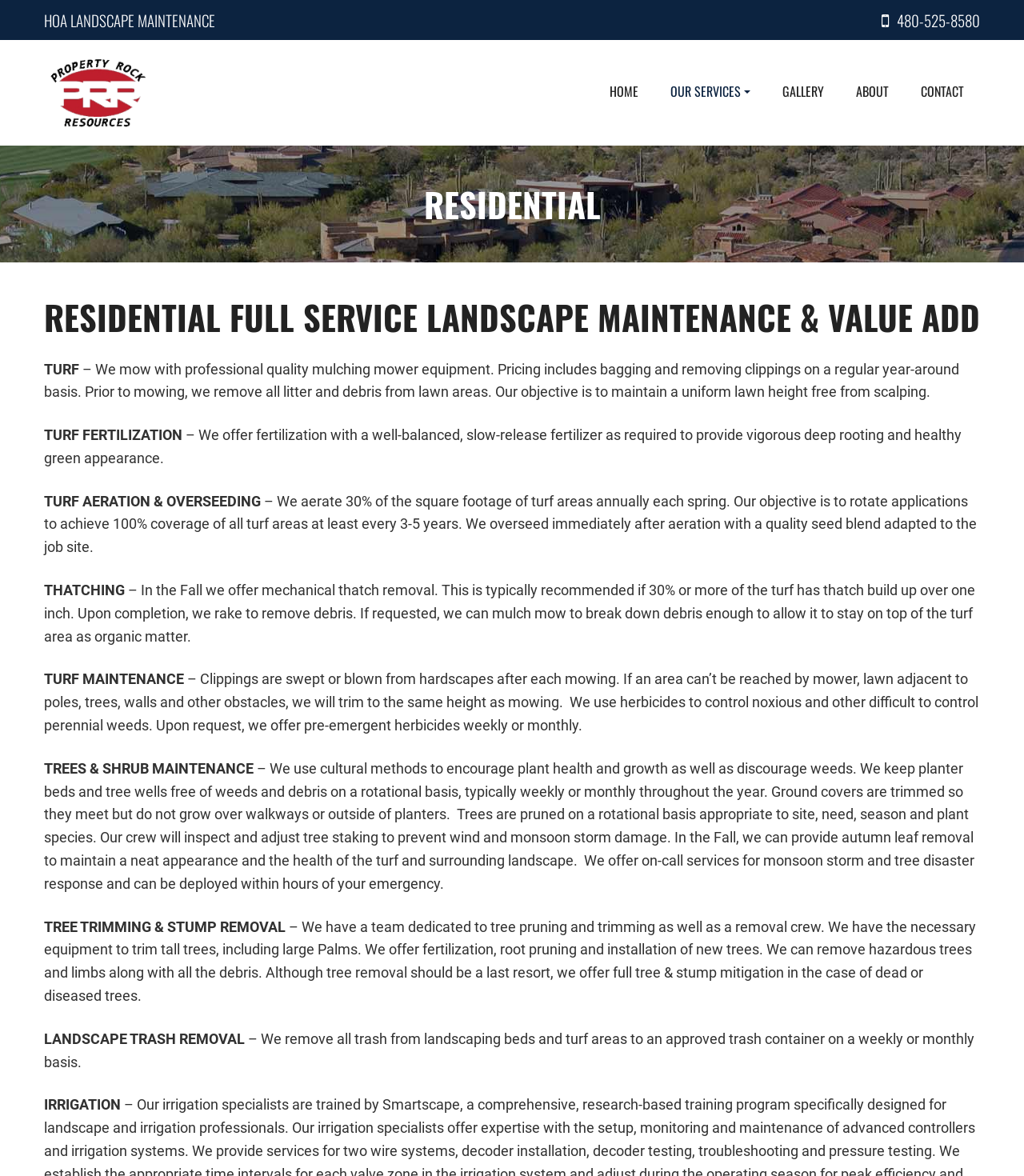Please identify the bounding box coordinates of the element I need to click to follow this instruction: "Click on the INCLAVI link".

None